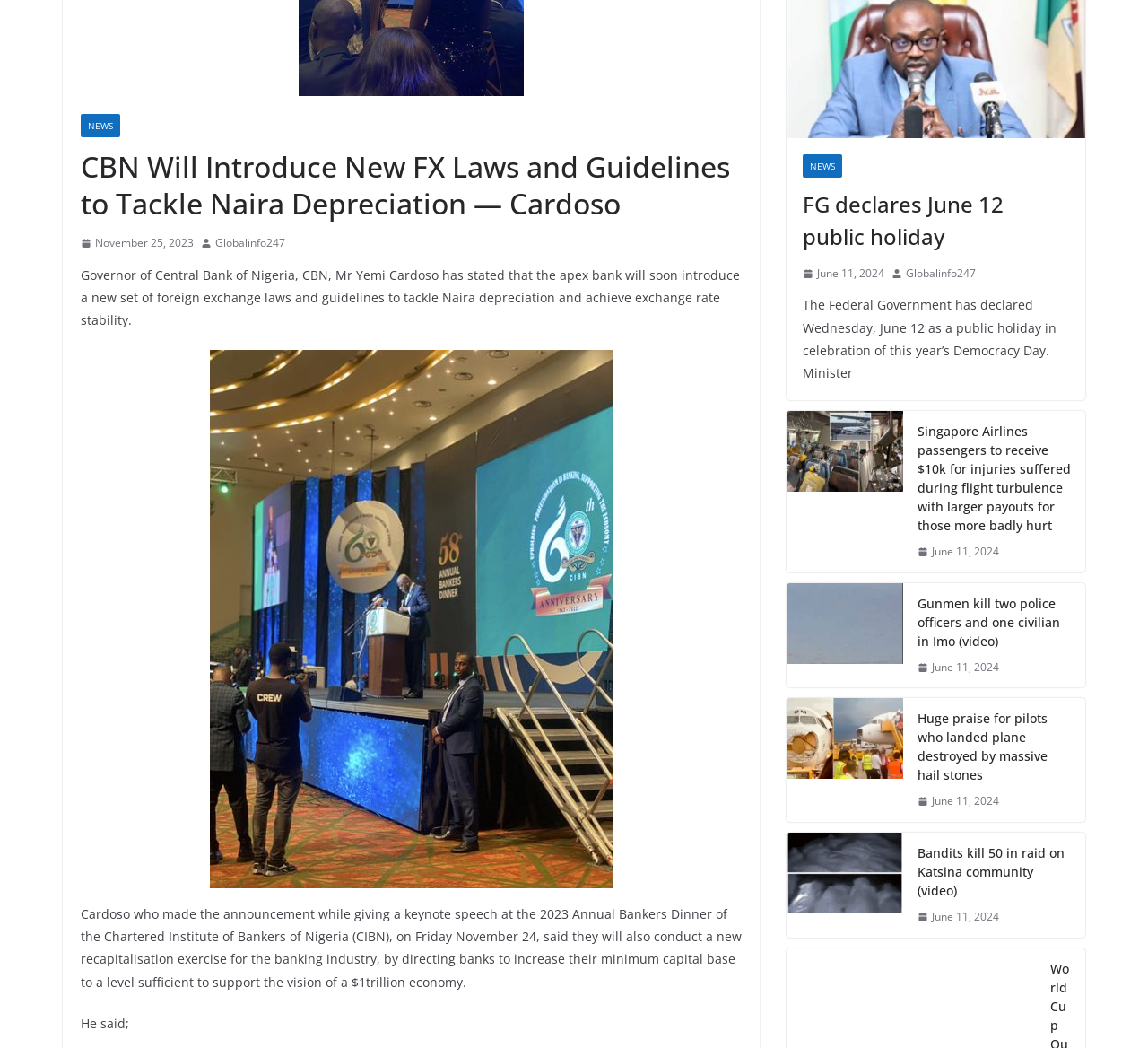Given the element description "June 11, 2024June 11, 2024", identify the bounding box of the corresponding UI element.

[0.799, 0.627, 0.87, 0.646]